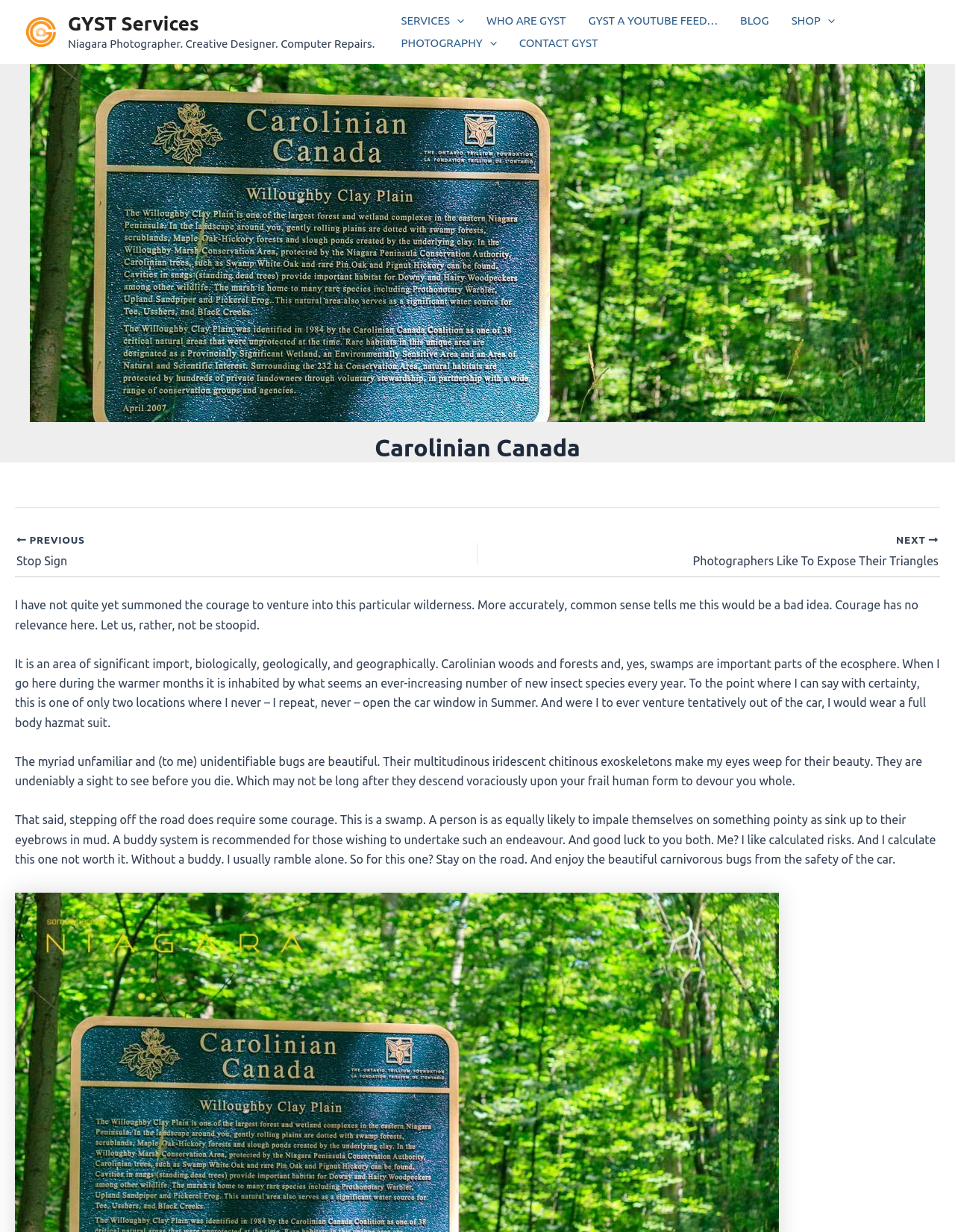Locate the bounding box coordinates of the element to click to perform the following action: 'get data recovery service'. The coordinates should be given as four float values between 0 and 1, in the form of [left, top, right, bottom].

None